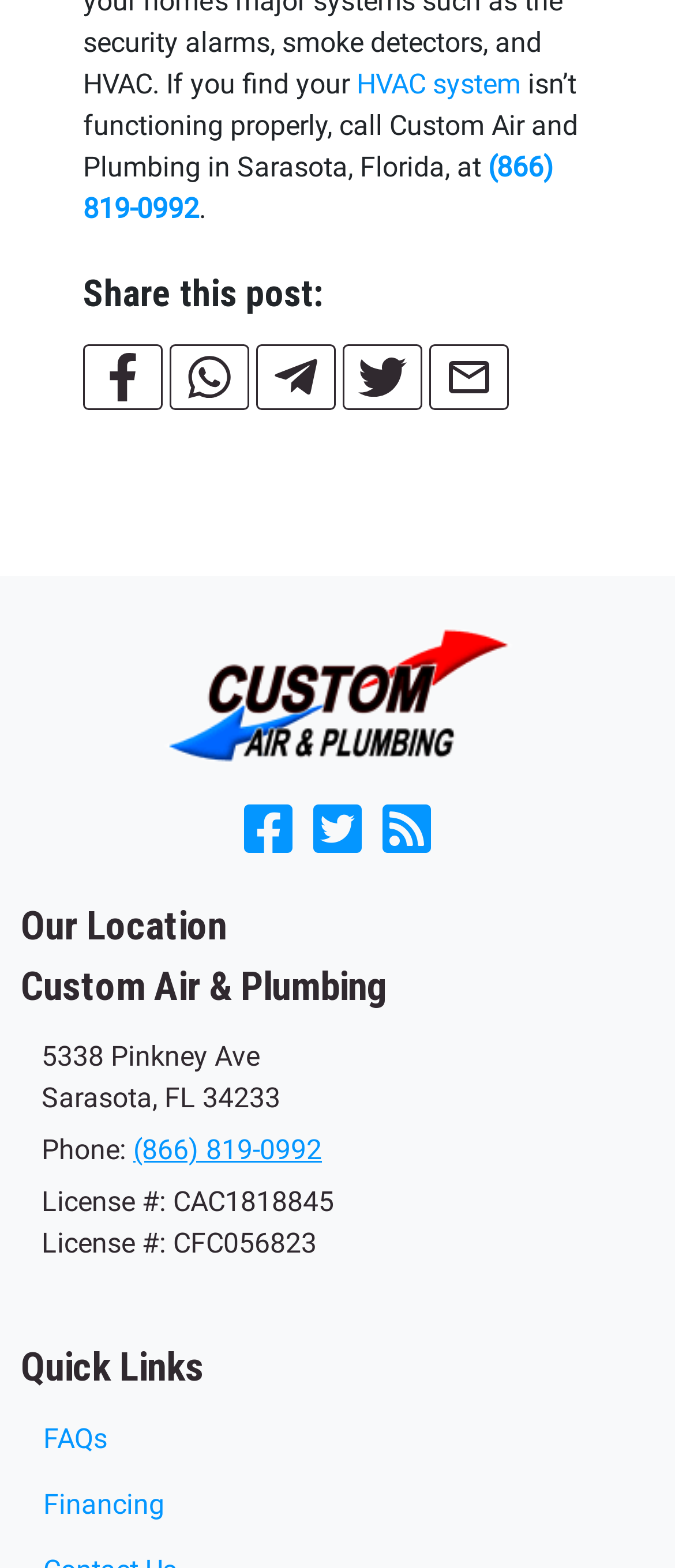Please identify the bounding box coordinates of the element's region that I should click in order to complete the following instruction: "Call the phone number". The bounding box coordinates consist of four float numbers between 0 and 1, i.e., [left, top, right, bottom].

[0.123, 0.096, 0.821, 0.143]